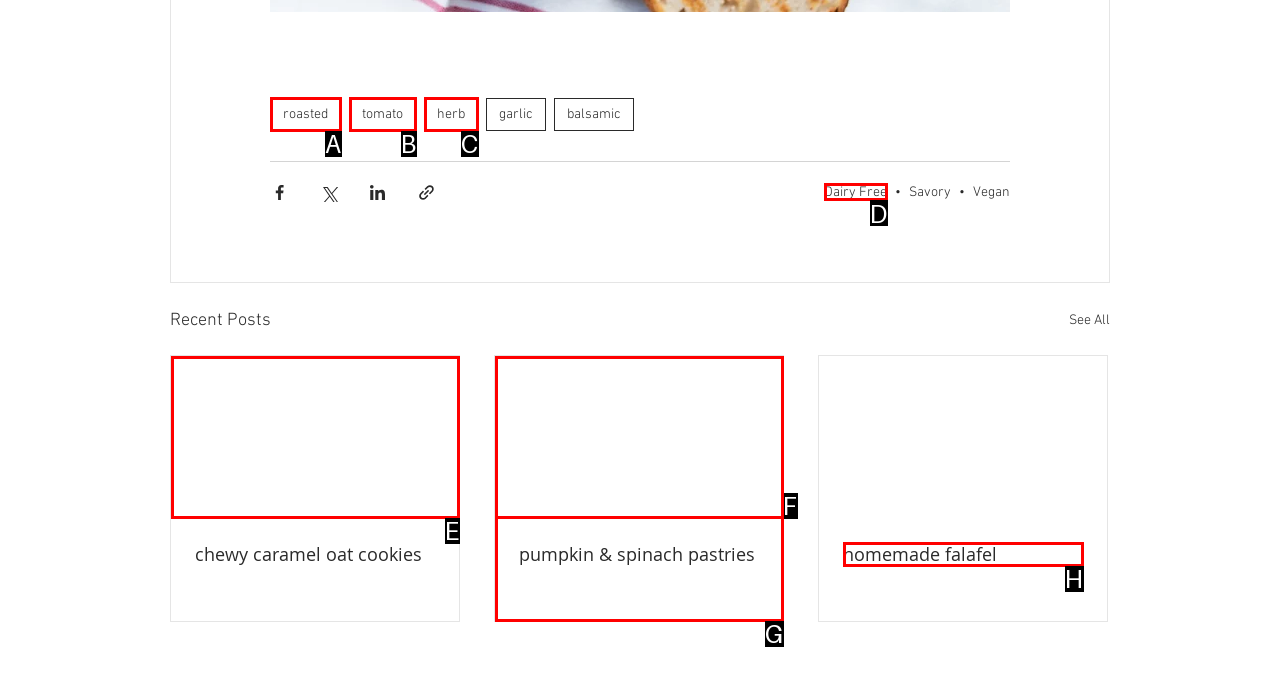Select the correct option based on the description: parent_node: chewy caramel oat cookies
Answer directly with the option’s letter.

E